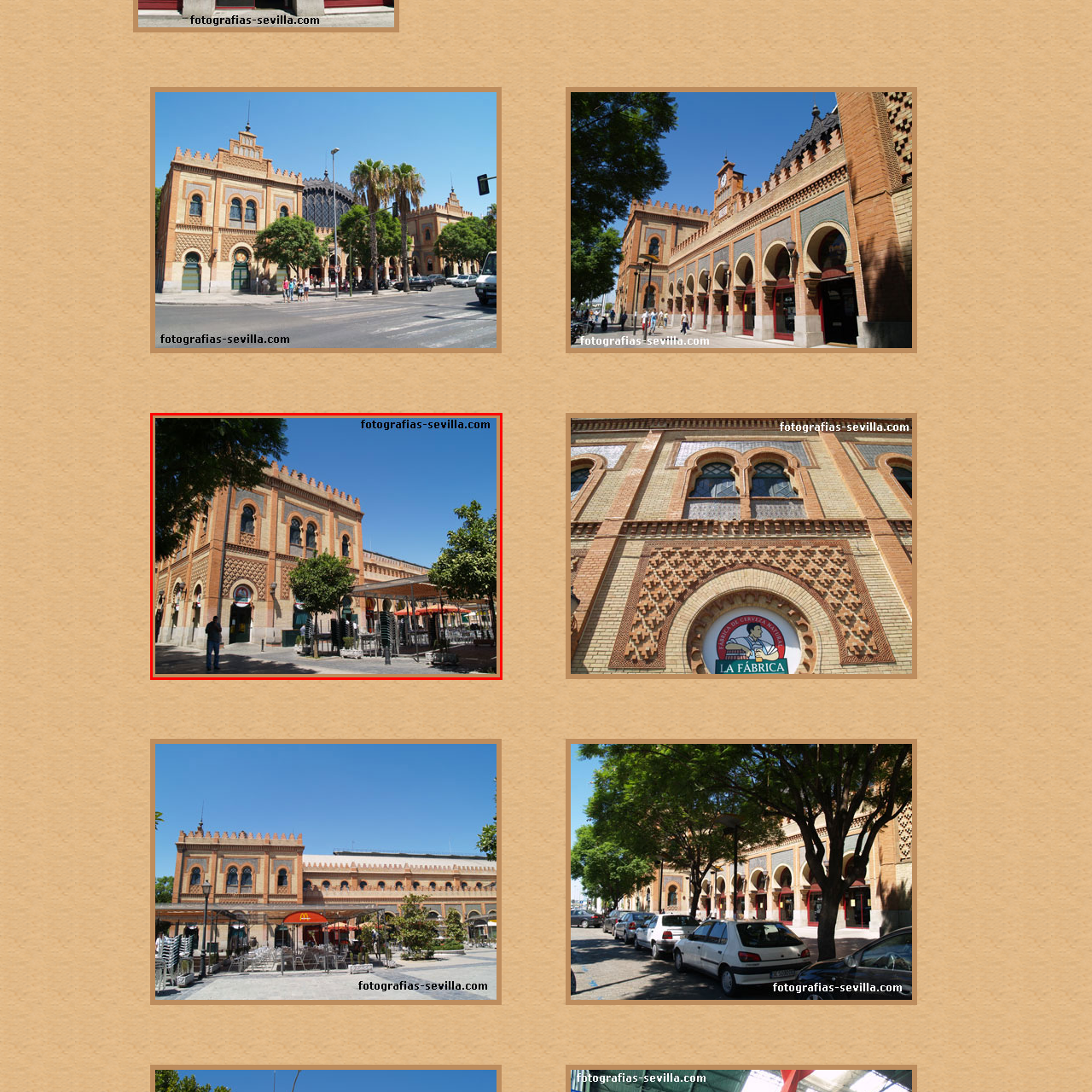Thoroughly describe the contents of the picture within the red frame.

The image showcases the Plaza de Armas shopping center, a striking architectural structure characterized by its ornate brick façade, featuring decorative patterns and arched windows. The building stands prominently against a clear blue sky, accentuating its historical significance and intricate details. In the foreground, lush trees provide a touch of greenery, while a covered seating area hints at a bustling atmosphere. A lone figure stands to the left, adding a sense of scale to the scene. This vibrant locale invites visitors to explore its shops and enjoy the lively ambiance.